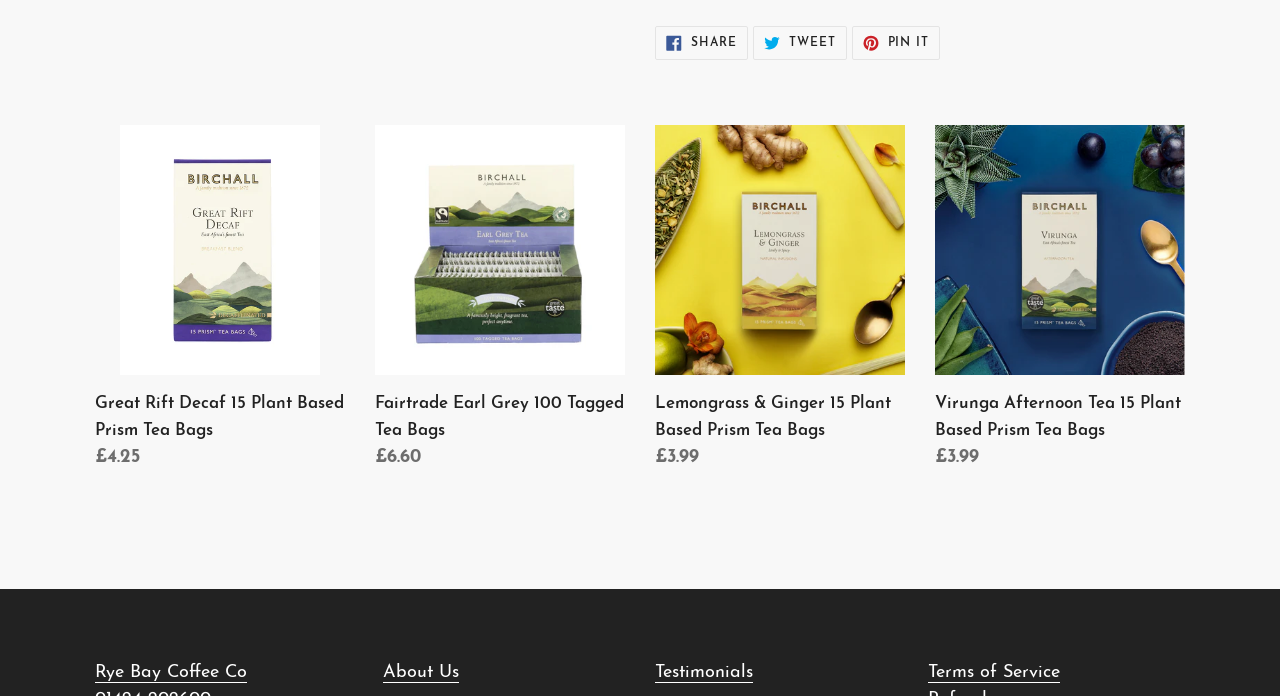How many social media sharing options are available? Based on the screenshot, please respond with a single word or phrase.

3